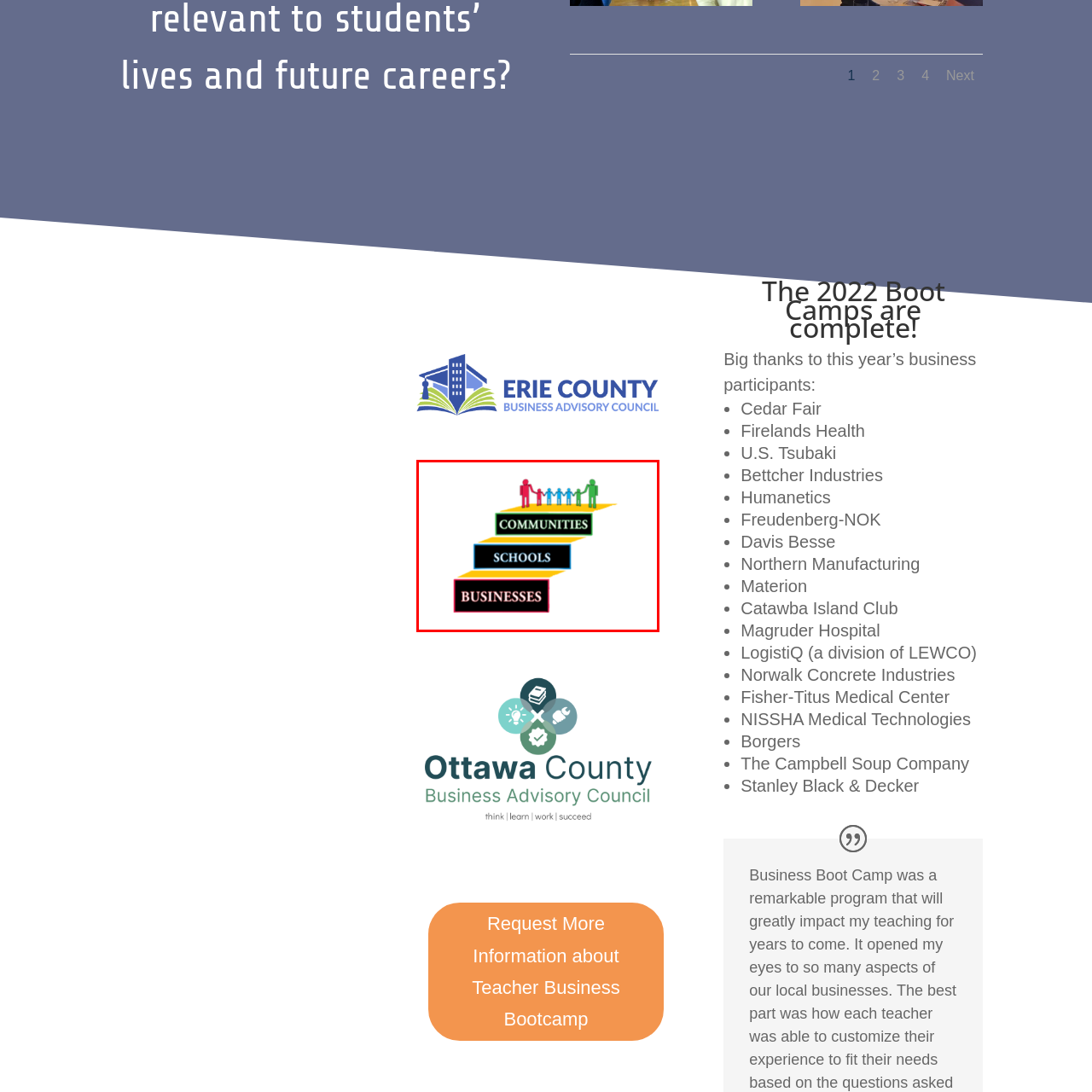Illustrate the image within the red boundary with a detailed caption.

The image depicts a vibrant and symbolic graphic illustrating a layered staircase. Each step is labeled to represent the harmonious relationship between three key elements: "BUSINESSES," "SCHOOLS," and "COMMUNITIES." The base step for "BUSINESSES" is shaded in red, symbolizing its foundational role, while "SCHOOLS" in blue occupies the middle step, indicating the importance of education. The top step, labeled "COMMUNITIES" in green, suggests the ultimate goal of fostering strong connections and support among these groups, represented by colorful figures holding hands along the staircase. This imagery emphasizes collaboration and partnership, reflecting a commitment to empowering local businesses, supporting educational initiatives, and strengthening community ties.